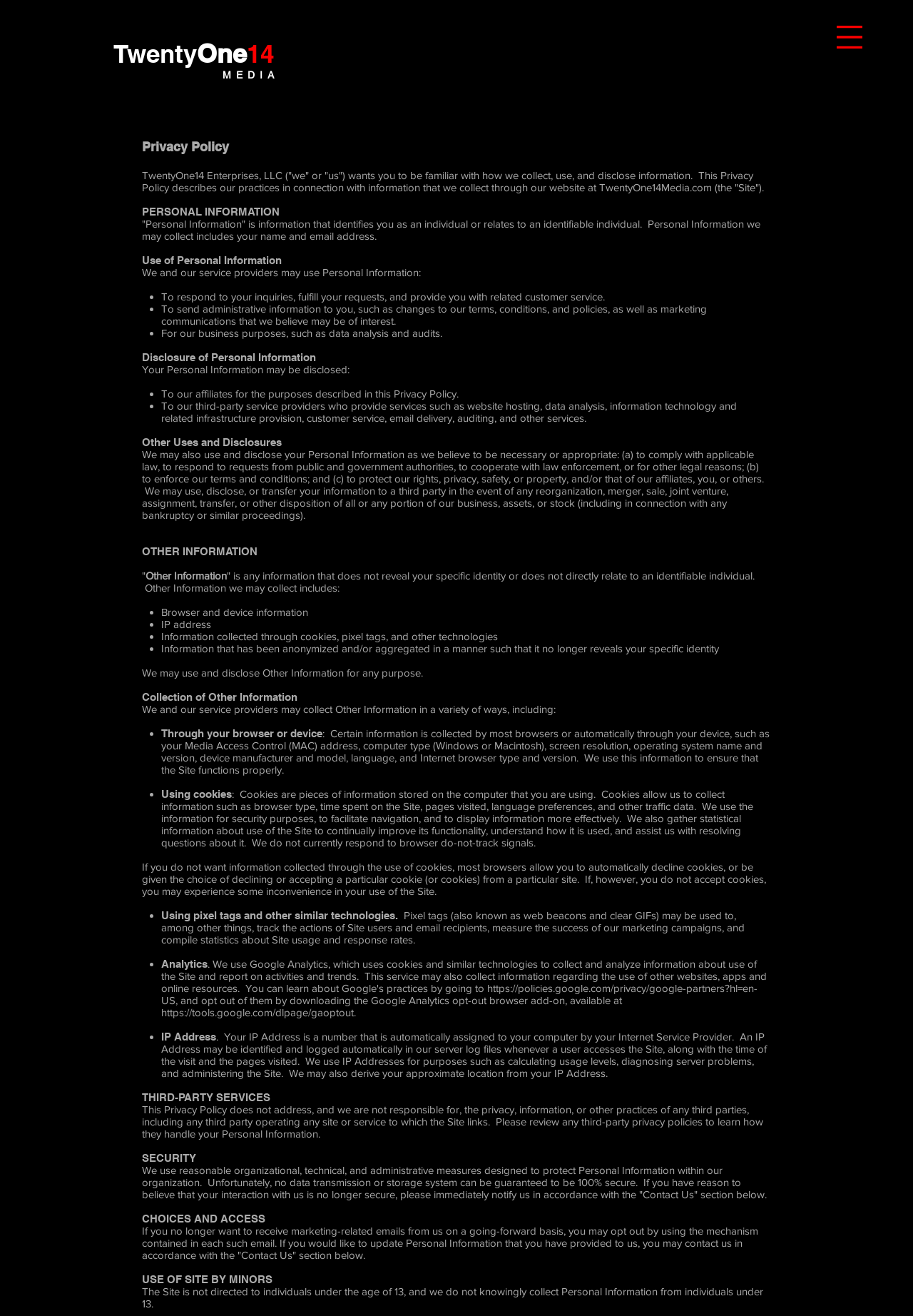What is the purpose of this privacy policy?
Can you provide an in-depth and detailed response to the question?

The privacy policy is intended to inform users about how their personal information is collected, used, and disclosed by TwentyOne14 Media. It outlines the types of personal information that are collected, how it is used, and the circumstances under which it may be disclosed to third parties.